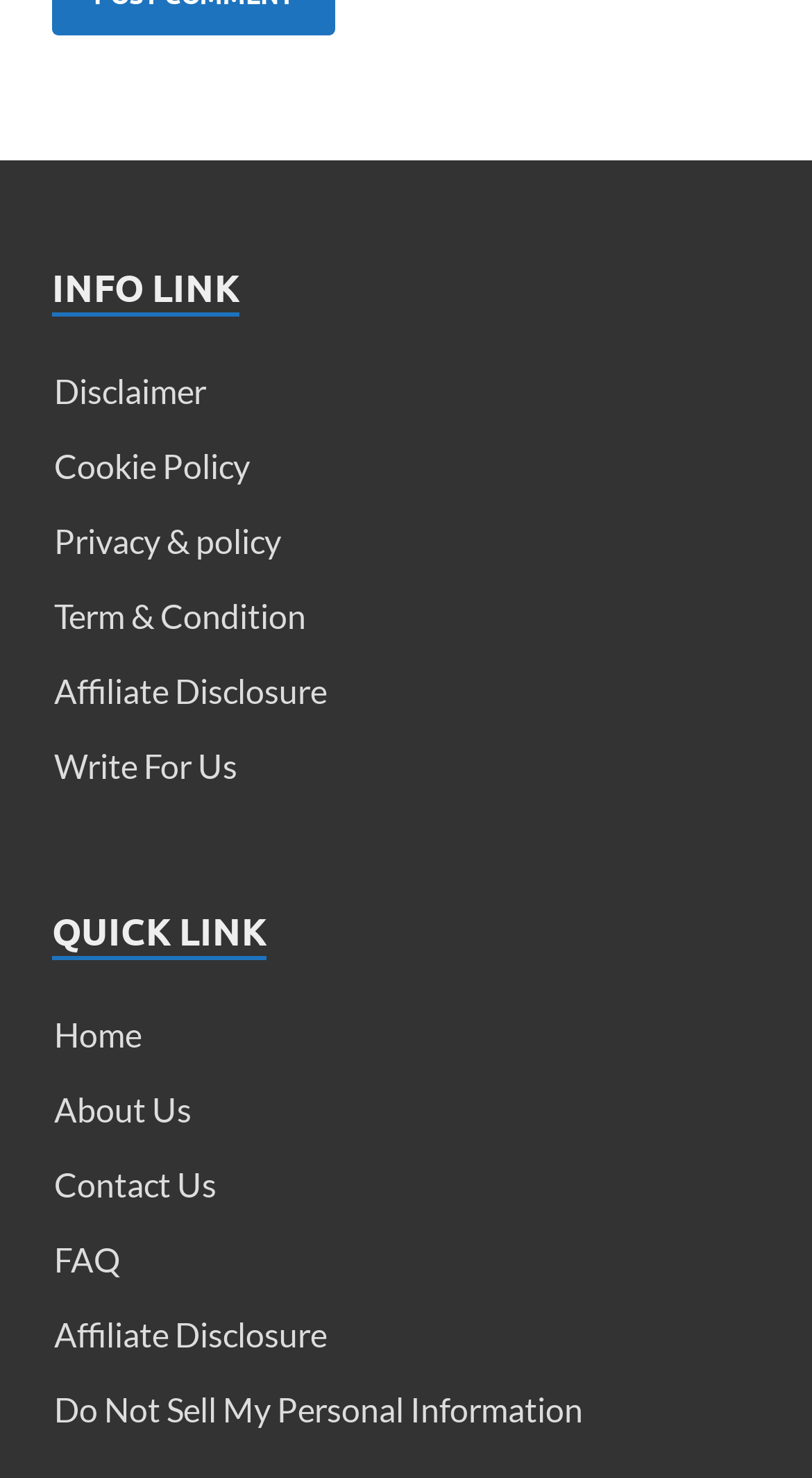What is the first link under INFO LINK?
From the image, provide a succinct answer in one word or a short phrase.

Disclaimer